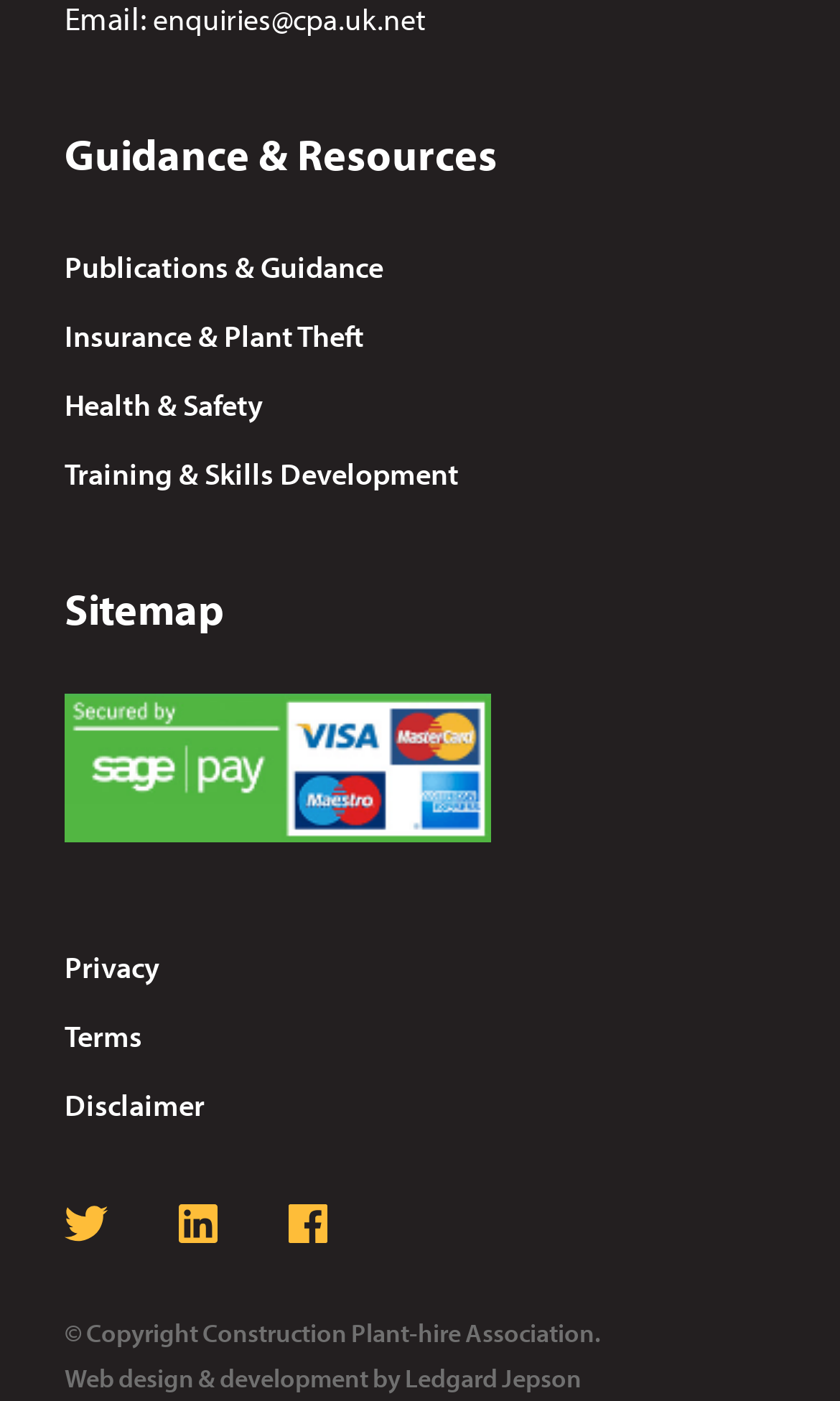Determine the bounding box for the HTML element described here: "Training & Skills Development". The coordinates should be given as [left, top, right, bottom] with each number being a float between 0 and 1.

[0.077, 0.324, 0.546, 0.352]